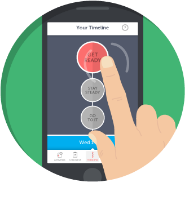How many circular buttons are below the 'GET READY' button?
Refer to the image and provide a concise answer in one word or phrase.

two